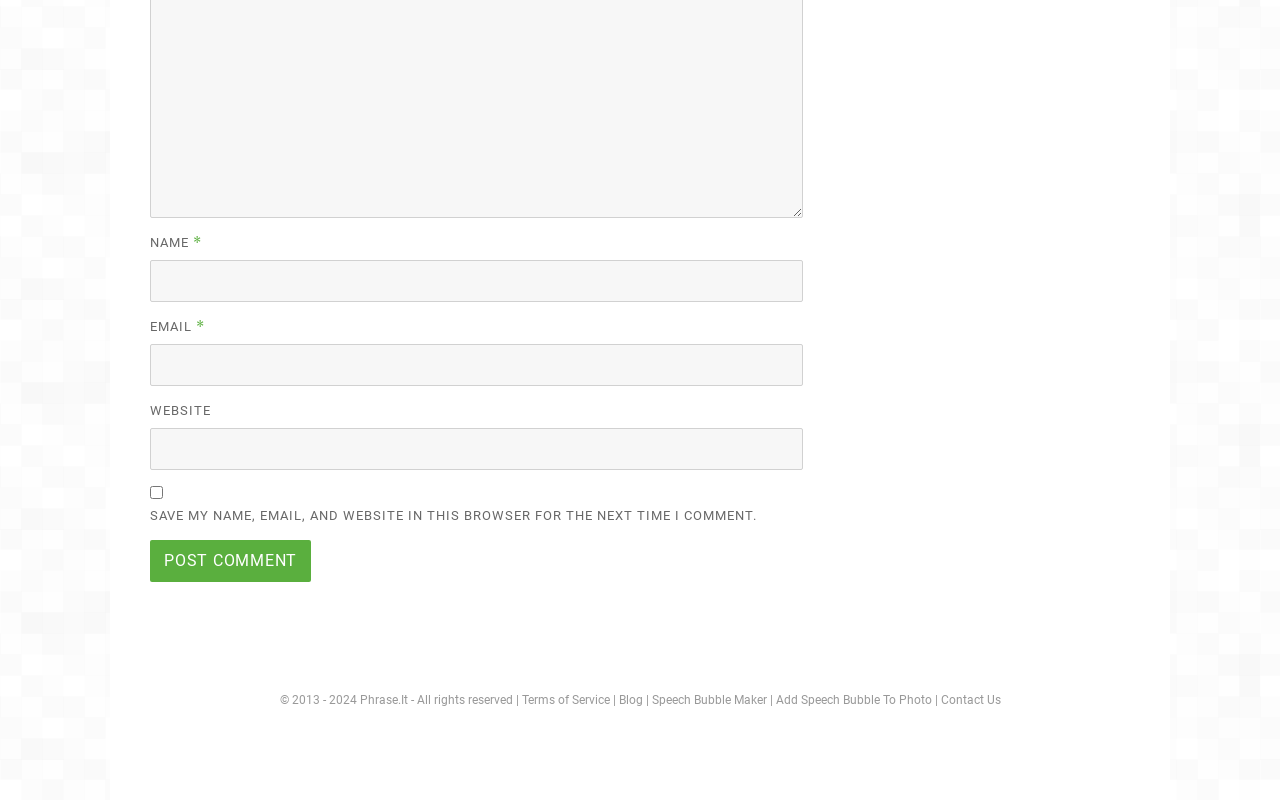What is the button used for? Please answer the question using a single word or phrase based on the image.

Post Comment